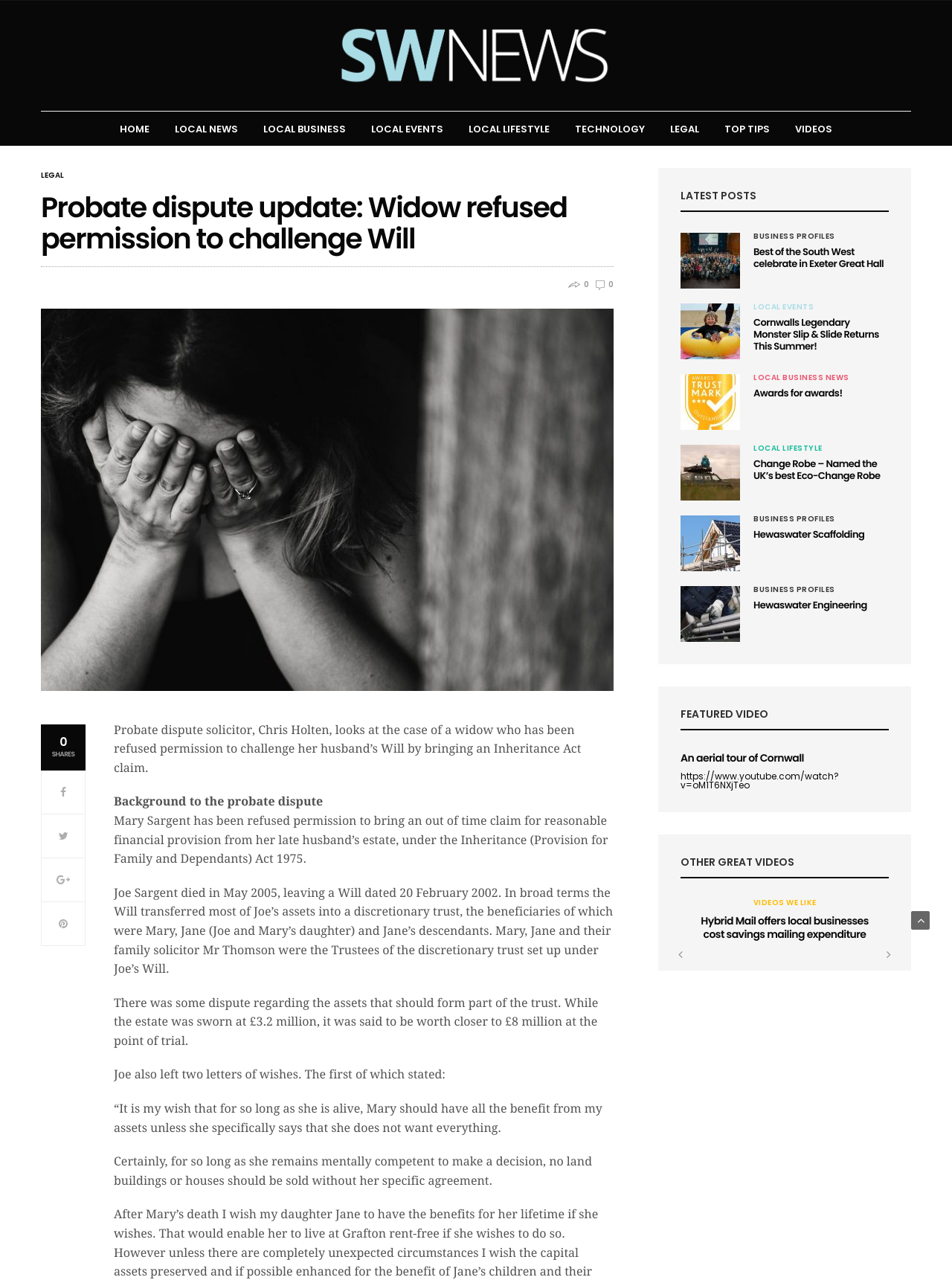Find and specify the bounding box coordinates that correspond to the clickable region for the instruction: "Click on the 'HOME' link".

[0.126, 0.095, 0.157, 0.106]